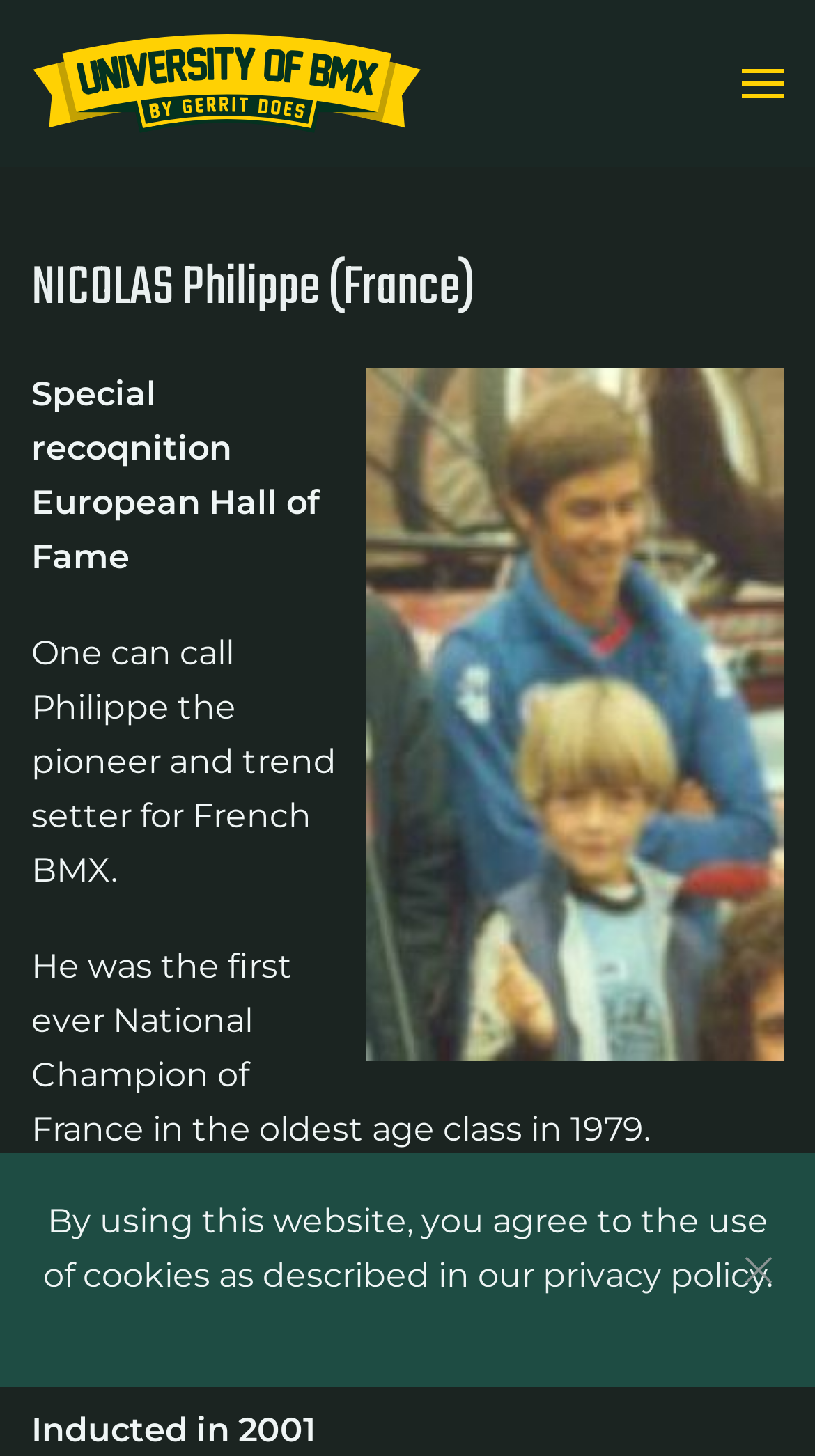Please predict the bounding box coordinates (top-left x, top-left y, bottom-right x, bottom-right y) for the UI element in the screenshot that fits the description: privacy policy

[0.665, 0.862, 0.94, 0.89]